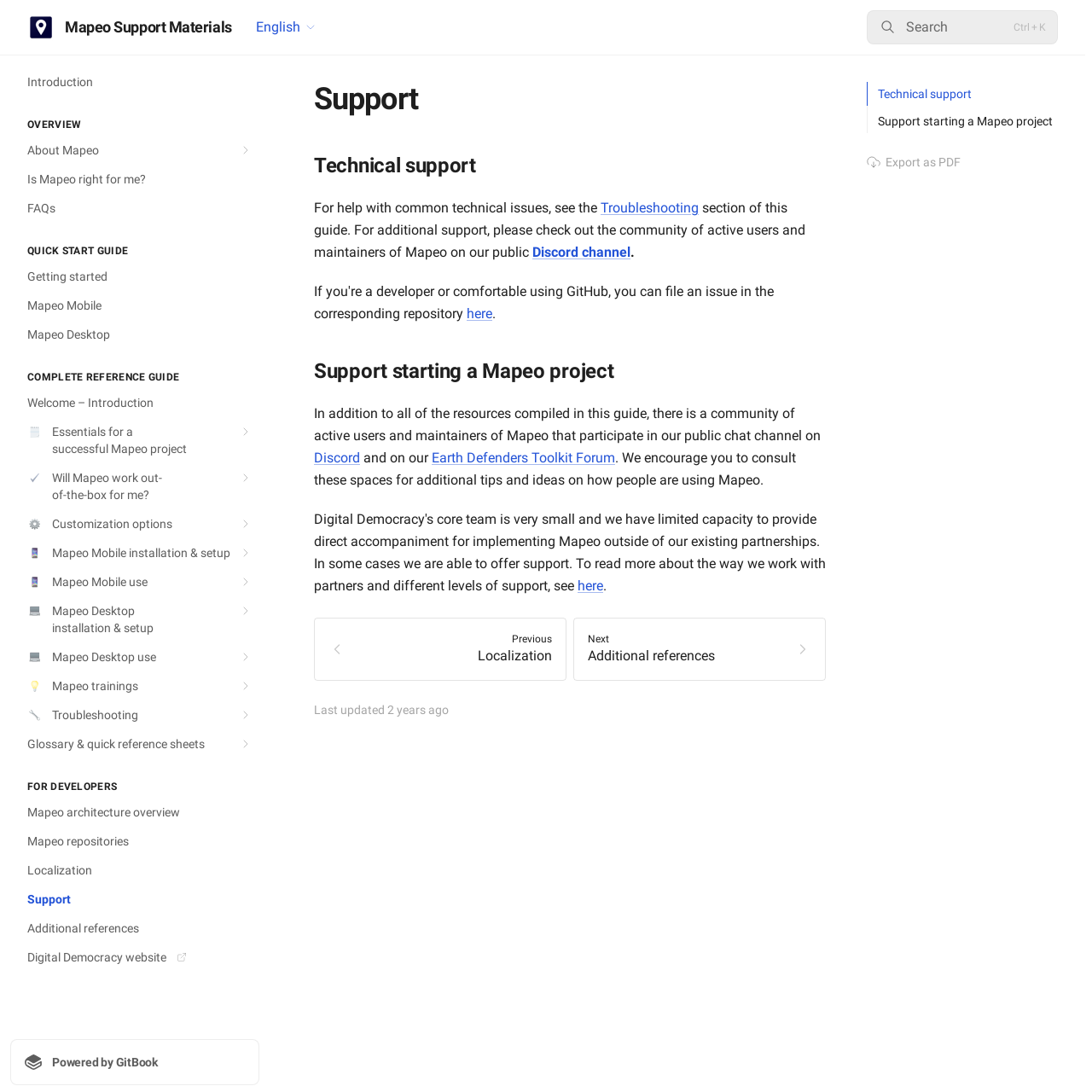Please predict the bounding box coordinates of the element's region where a click is necessary to complete the following instruction: "Click the Search button". The coordinates should be represented by four float numbers between 0 and 1, i.e., [left, top, right, bottom].

[0.794, 0.009, 0.969, 0.041]